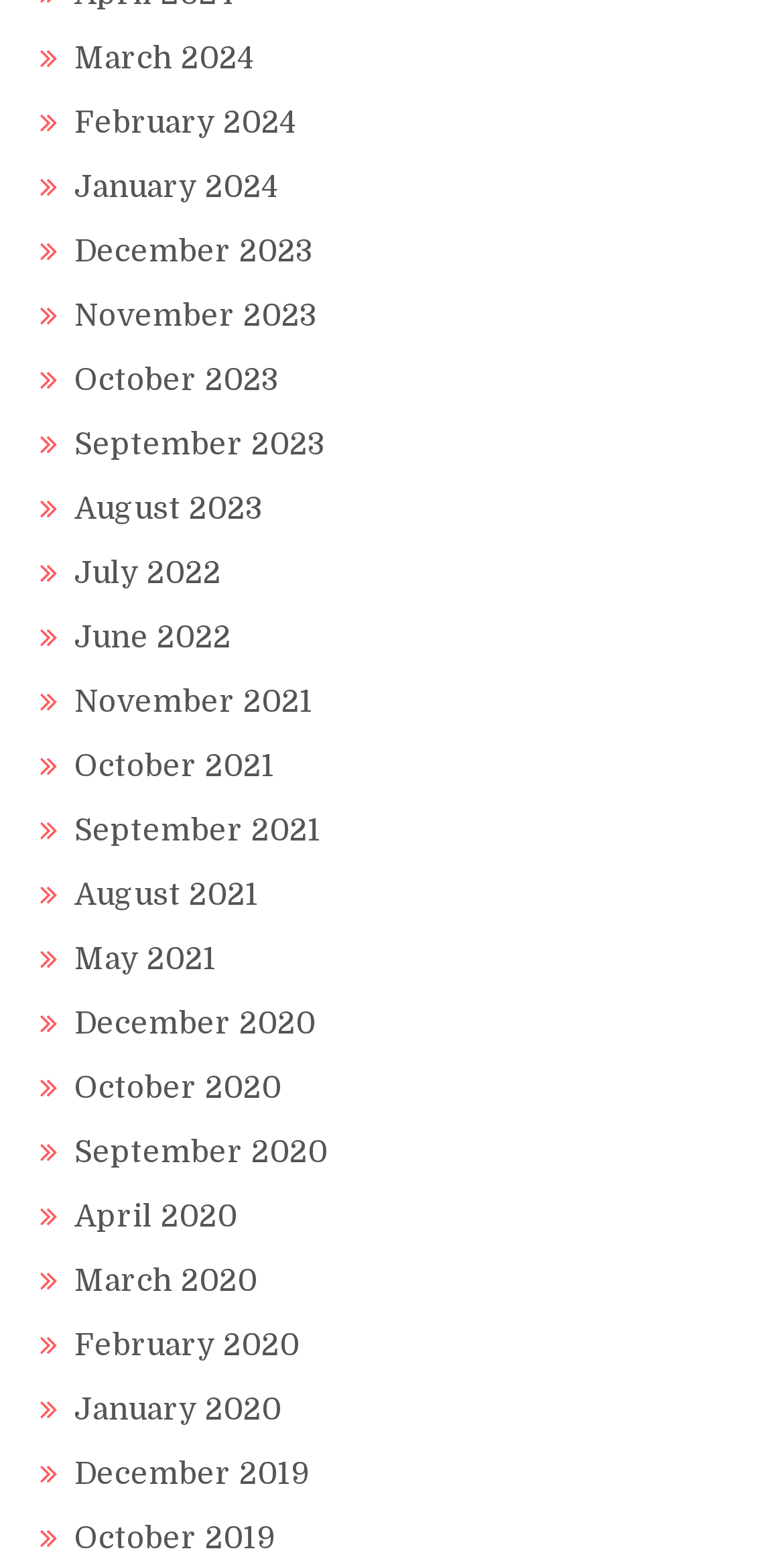Provide the bounding box coordinates of the HTML element this sentence describes: "October 2021". The bounding box coordinates consist of four float numbers between 0 and 1, i.e., [left, top, right, bottom].

[0.095, 0.48, 0.351, 0.503]